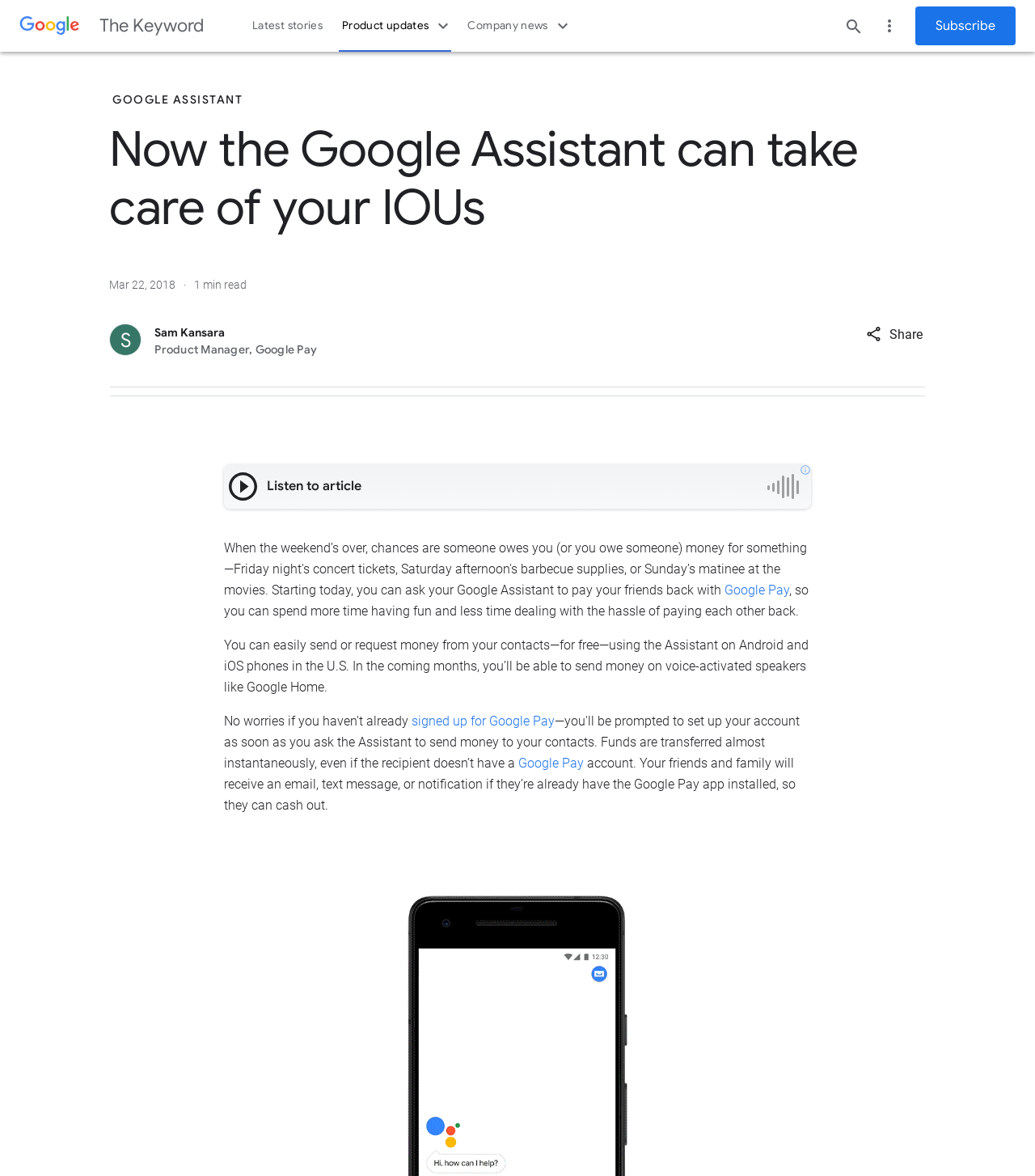Please give the bounding box coordinates of the area that should be clicked to fulfill the following instruction: "Subscribe to the newsletter". The coordinates should be in the format of four float numbers from 0 to 1, i.e., [left, top, right, bottom].

[0.884, 0.006, 0.981, 0.038]